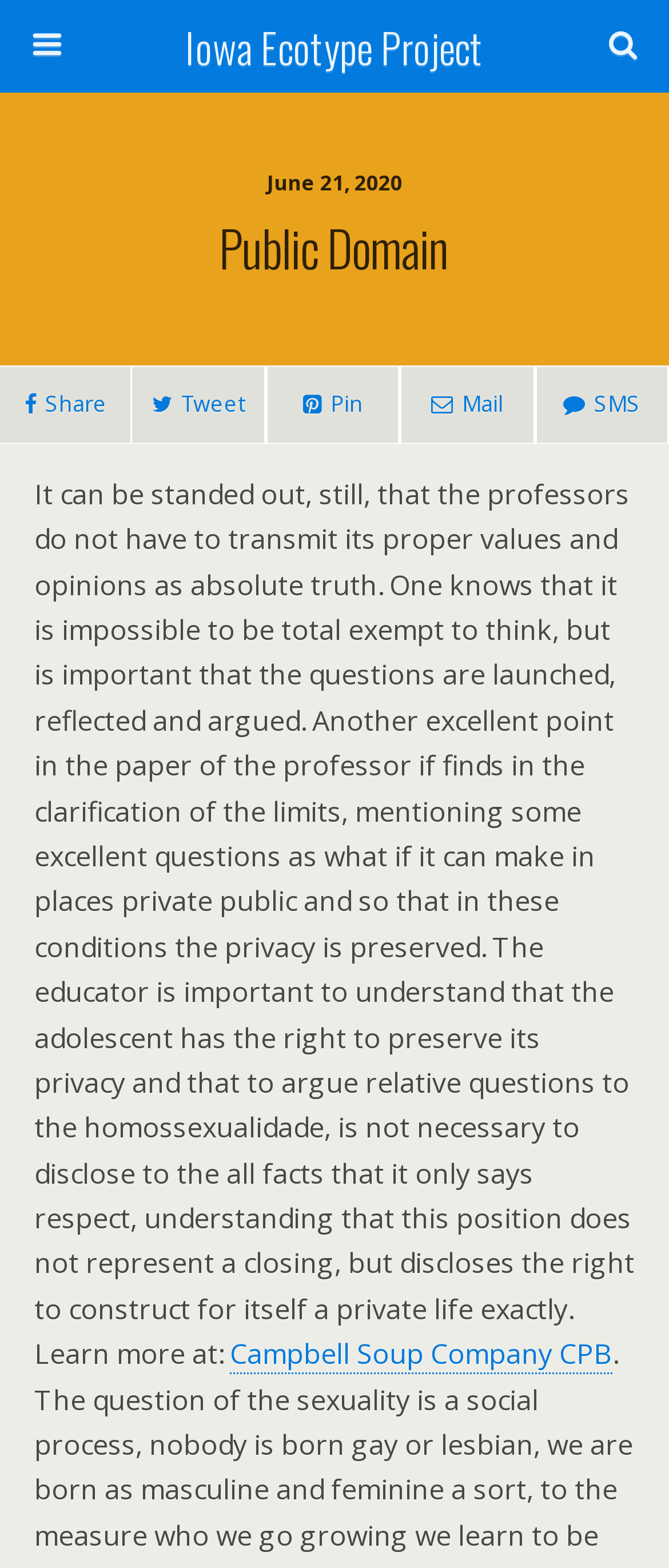What is the topic discussed in the long paragraph?
Based on the image, respond with a single word or phrase.

Privacy and education